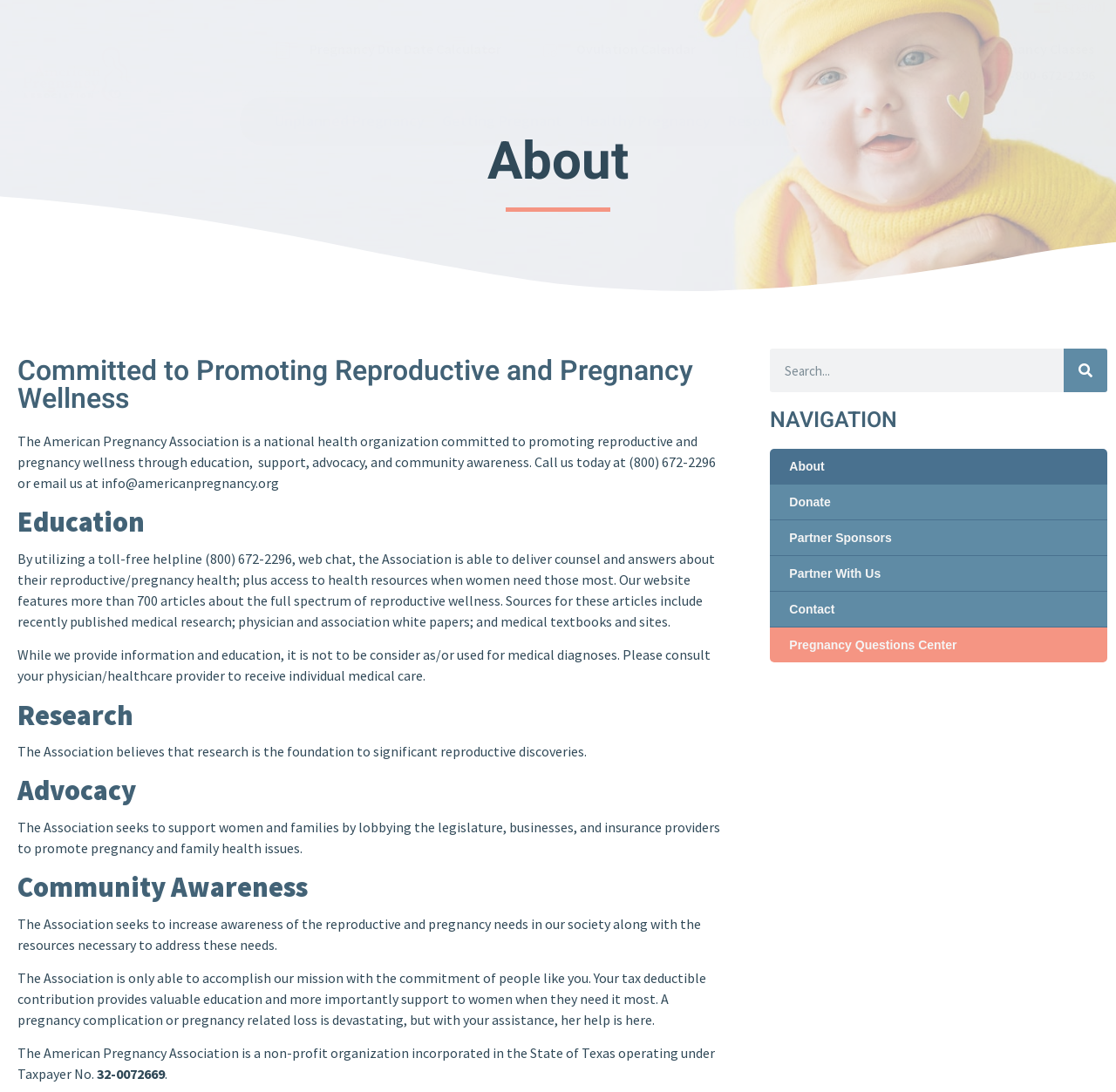What is the purpose of the American Pregnancy Association?
Based on the visual, give a brief answer using one word or a short phrase.

Promoting reproductive and pregnancy wellness